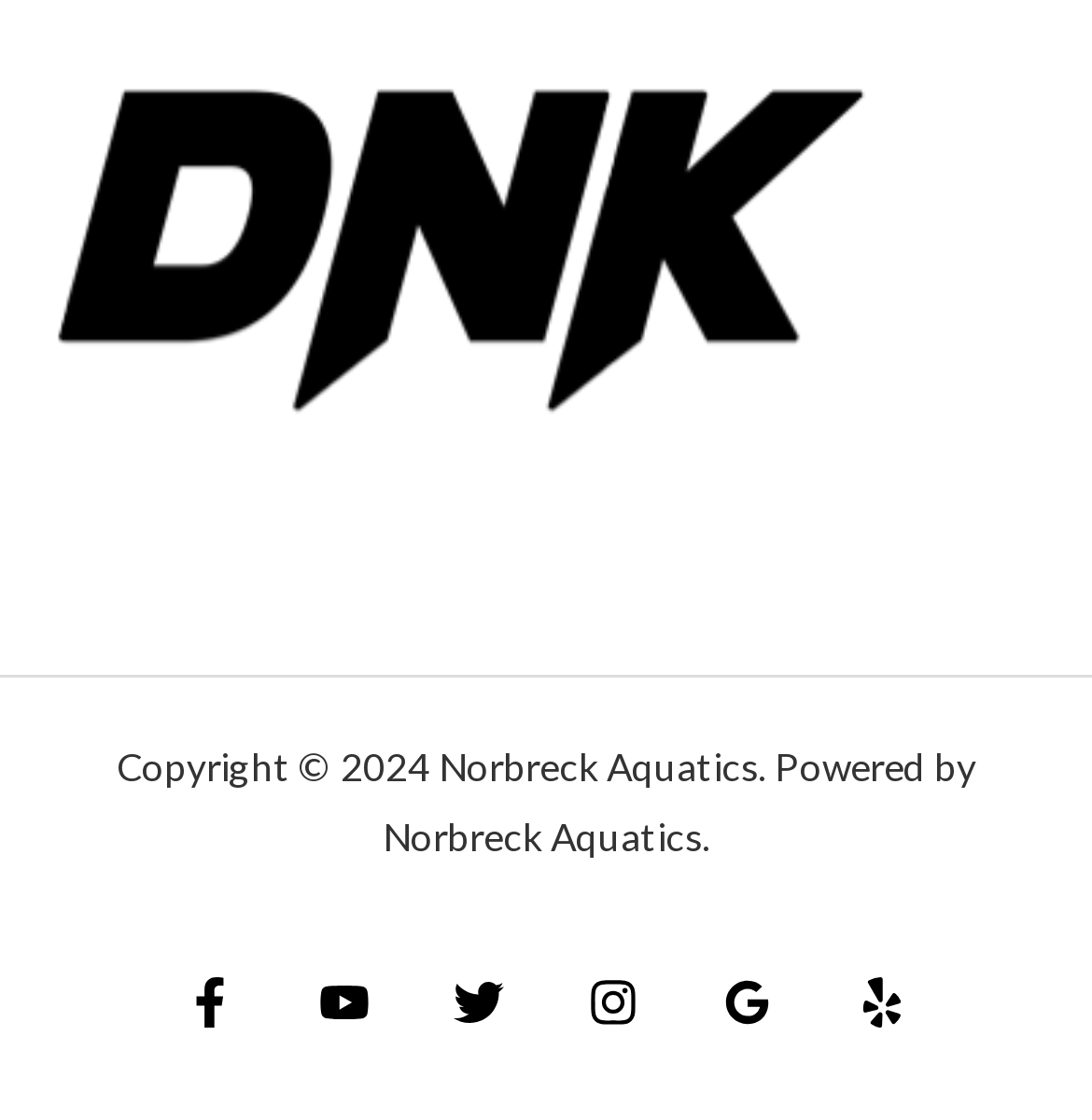What is the last social media platform listed?
Based on the image, give a one-word or short phrase answer.

Yelp